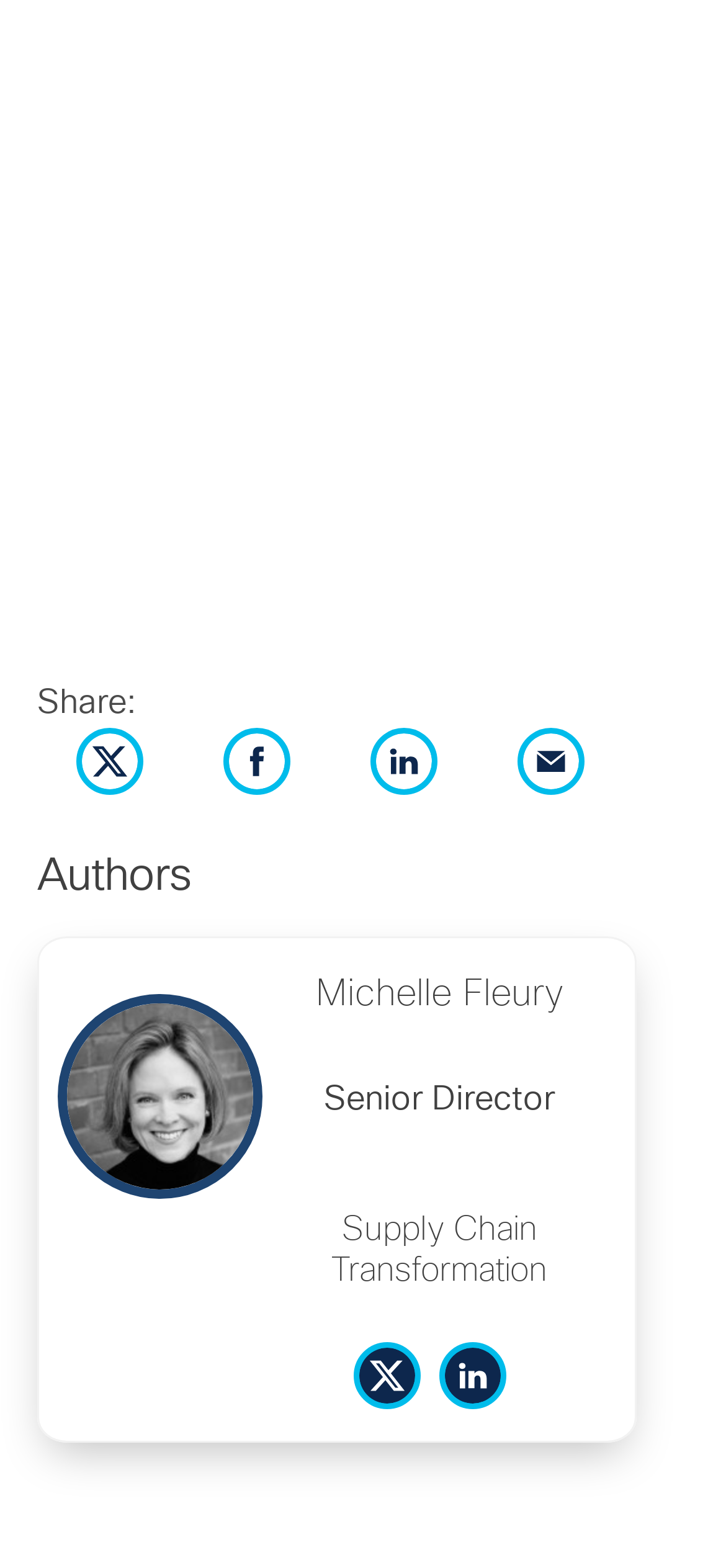With reference to the image, please provide a detailed answer to the following question: What is the department Michelle Fleury is in?

Michelle Fleury is in the Supply Chain Transformation department, which is indicated by the 'Supply Chain Transformation' heading with a bounding box coordinate of [0.387, 0.772, 0.823, 0.827].